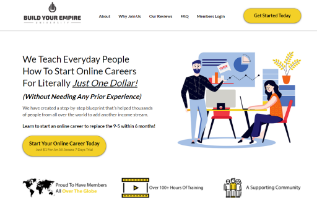Answer the question below using just one word or a short phrase: 
What is the target audience?

Newcomers to online job market